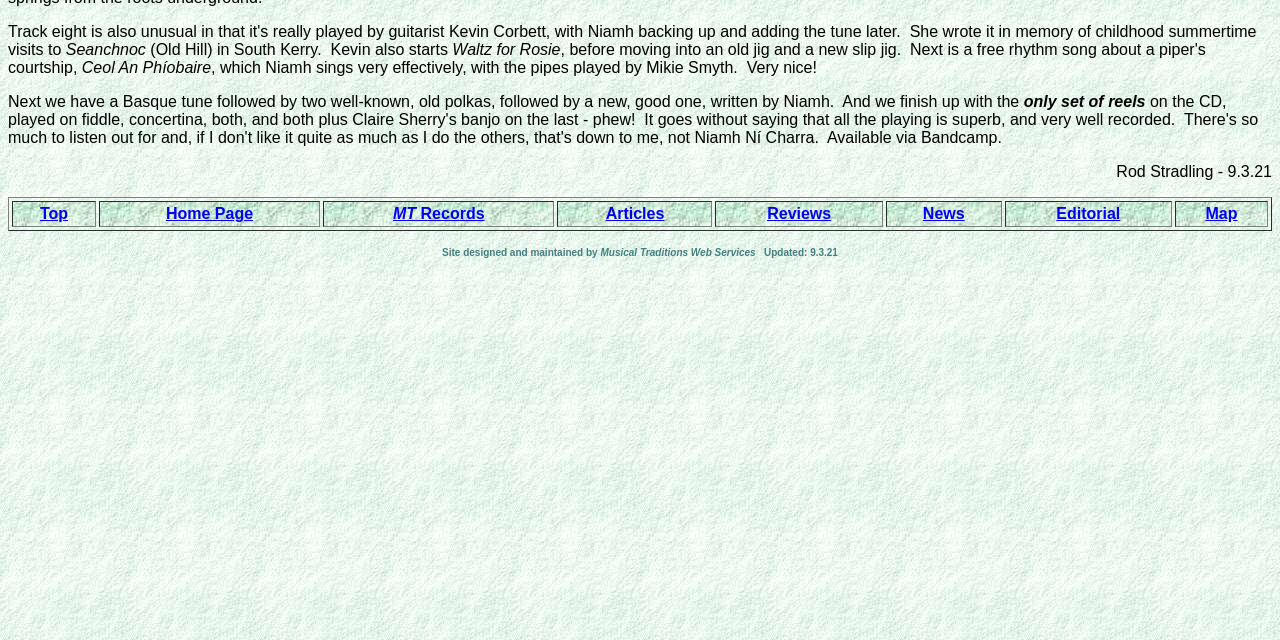Please find the bounding box coordinates in the format (top-left x, top-left y, bottom-right x, bottom-right y) for the given element description. Ensure the coordinates are floating point numbers between 0 and 1. Description: Top

[0.031, 0.32, 0.053, 0.346]